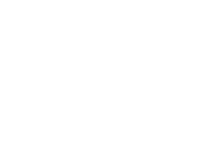Is the game 'Qixi' a text-based narrative experience?
Using the image as a reference, answer with just one word or a short phrase.

No